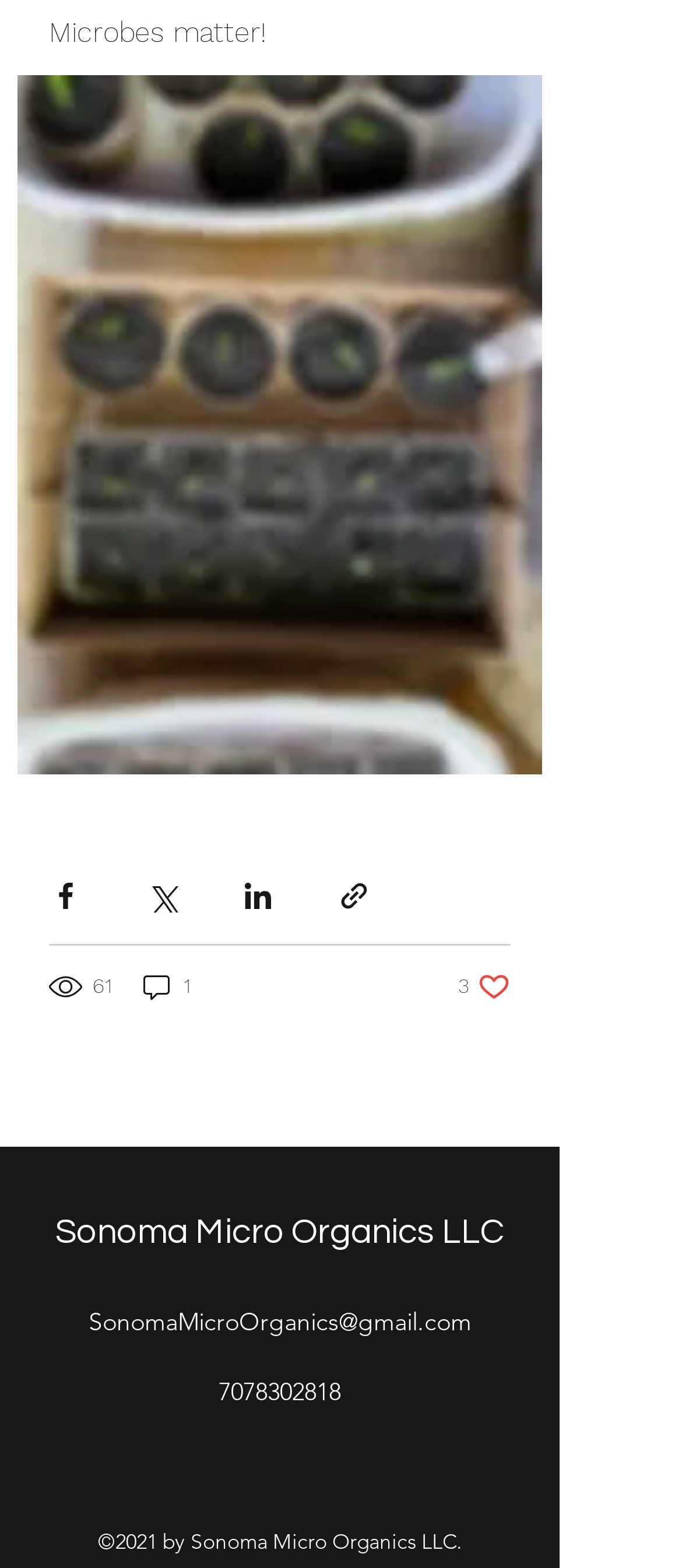Locate the bounding box coordinates of the element I should click to achieve the following instruction: "View comments".

[0.205, 0.618, 0.285, 0.639]